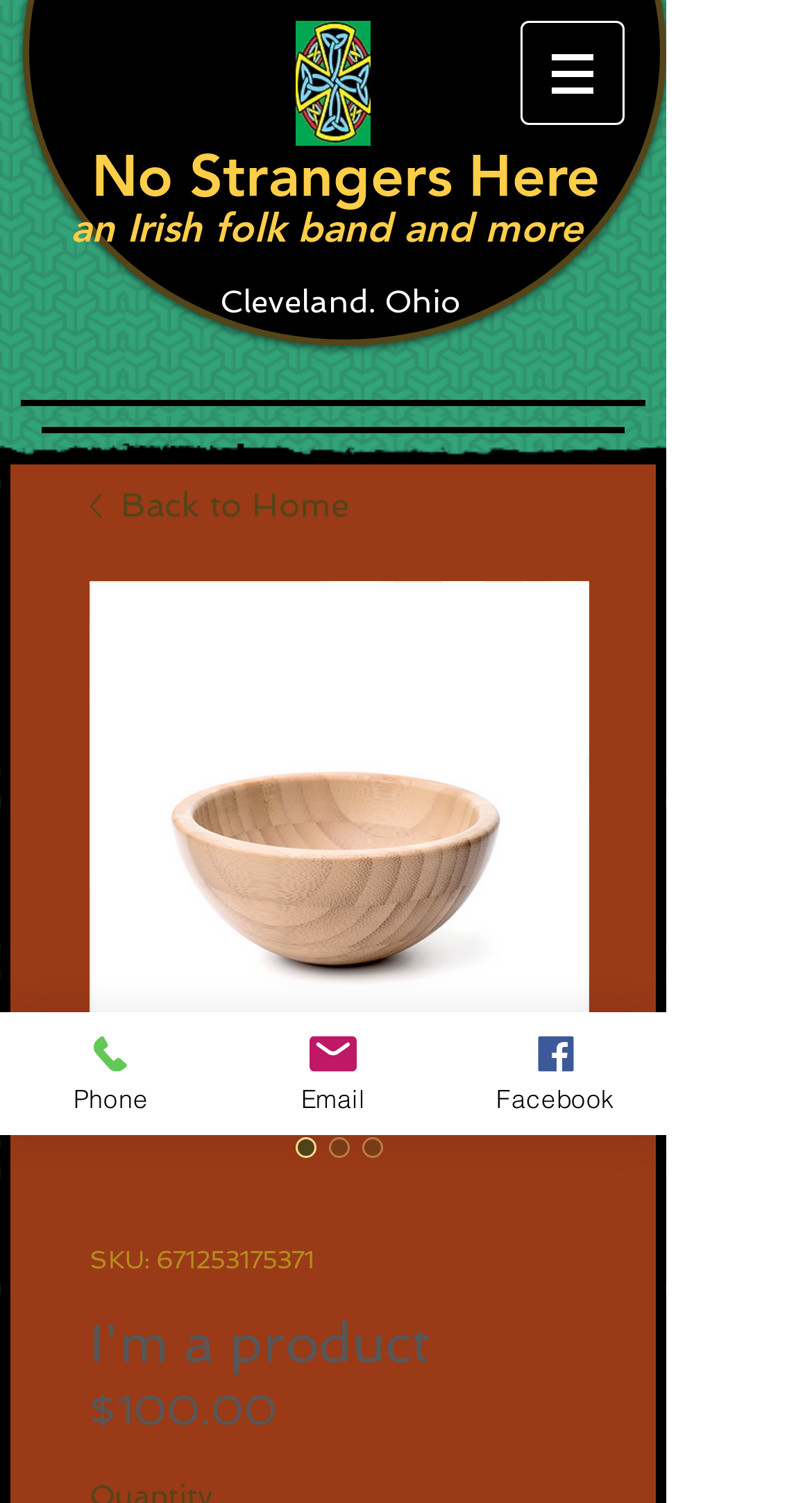What is the name of the Irish folk band?
Respond to the question with a well-detailed and thorough answer.

I found the answer by looking at the link with the text 'No Strangers Here' which is located above the image 'Capture.JPG' and has a bounding box of [0.01, 0.093, 0.738, 0.14].